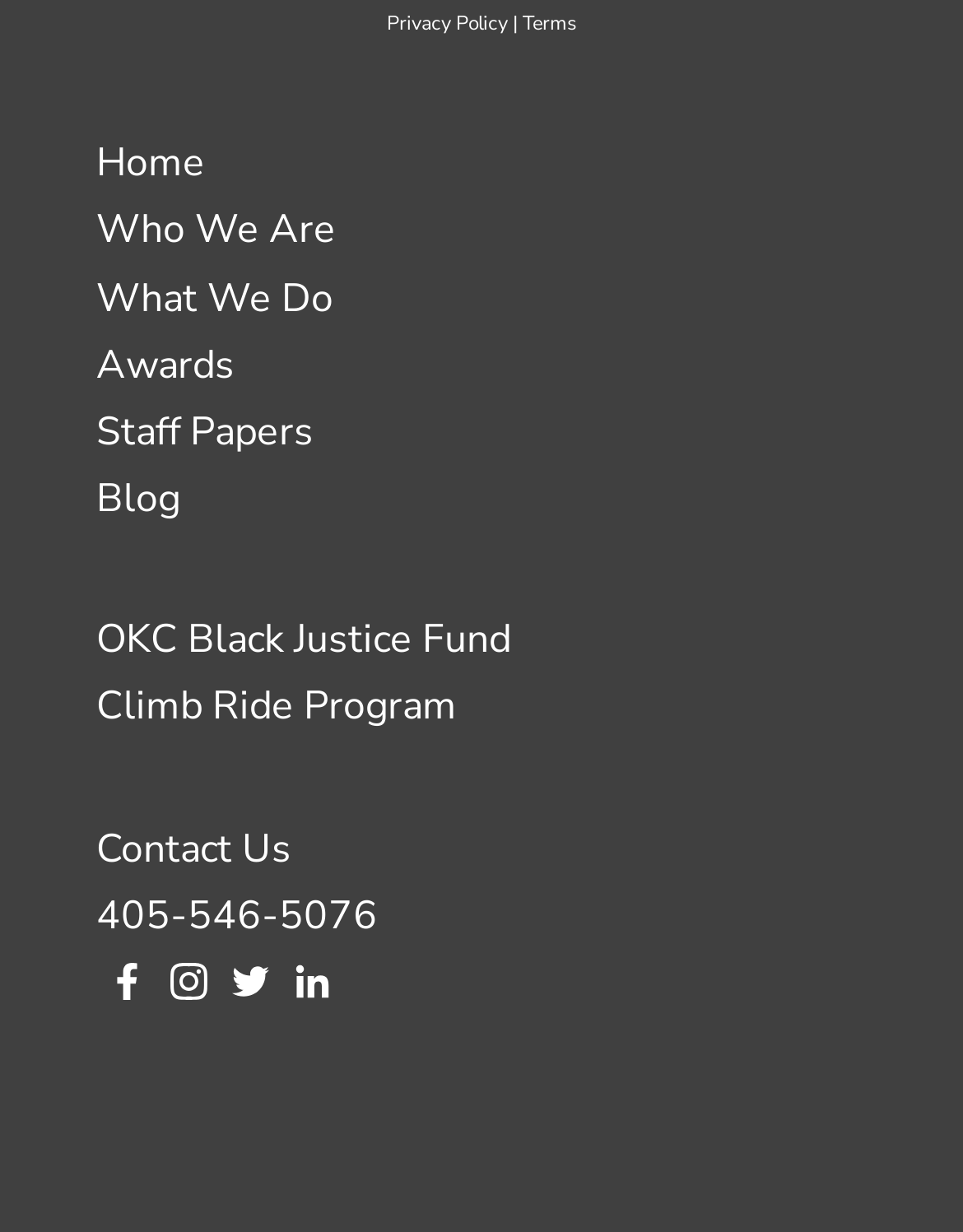What is the phone number on the webpage?
Using the image as a reference, give a one-word or short phrase answer.

405-546-5076